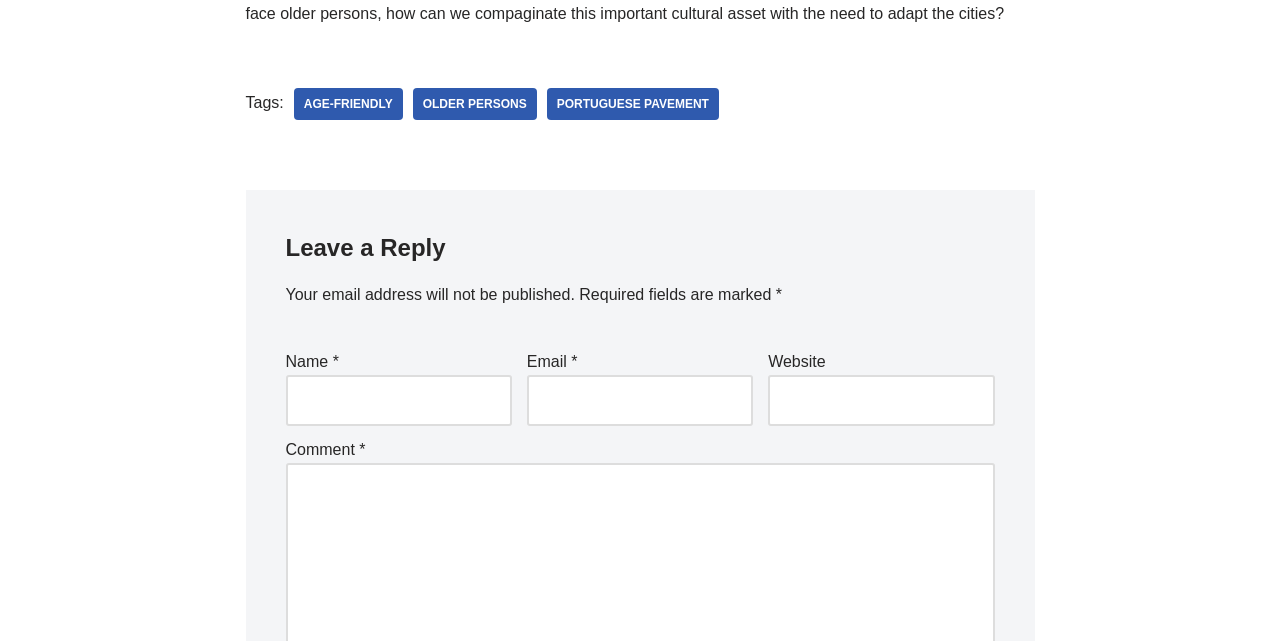What is the theme of the tags listed at the top?
Based on the visual details in the image, please answer the question thoroughly.

The tags listed at the top of the webpage, including 'AGE-FRIENDLY', 'OLDER PERSONS', and 'PORTUGUESE PAVEMENT', suggest that the website is focused on age-related issues and accessibility, possibly in the context of urban planning or design.